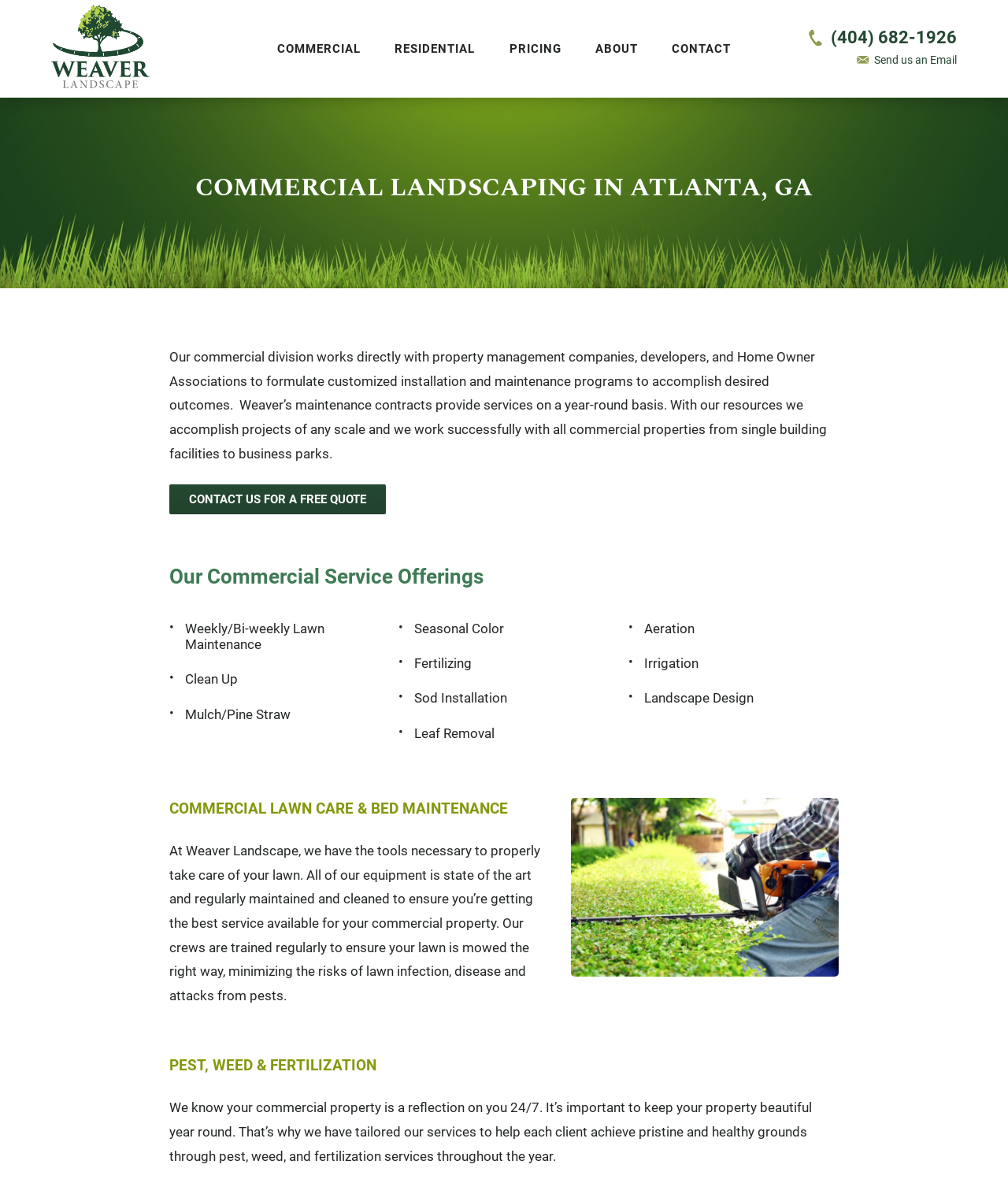Find the bounding box coordinates of the clickable region needed to perform the following instruction: "Click the Send us an Email link". The coordinates should be provided as four float numbers between 0 and 1, i.e., [left, top, right, bottom].

[0.867, 0.045, 0.949, 0.056]